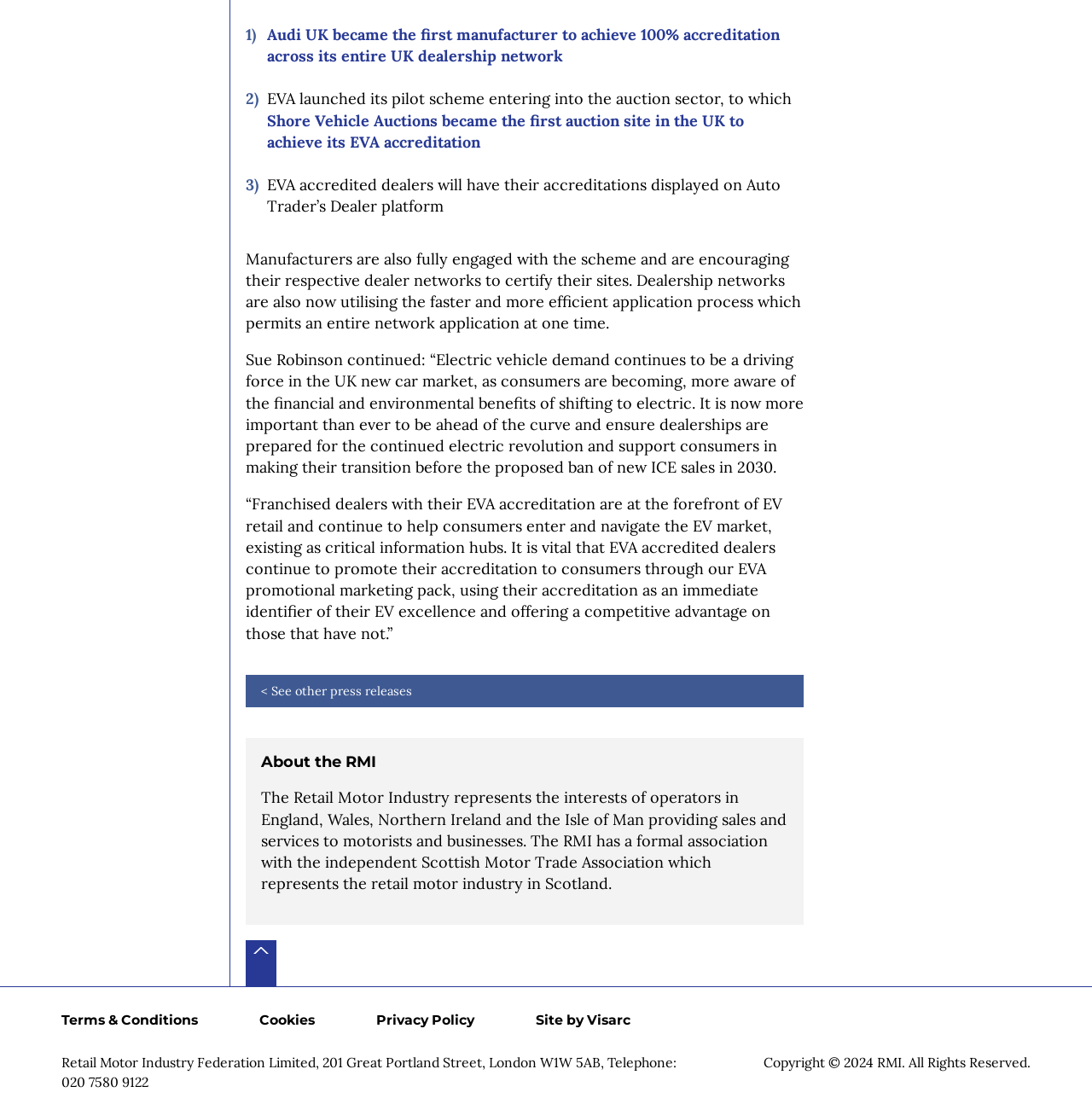Please provide the bounding box coordinates for the element that needs to be clicked to perform the following instruction: "Visit the Terms & Conditions page". The coordinates should be given as four float numbers between 0 and 1, i.e., [left, top, right, bottom].

[0.028, 0.903, 0.209, 0.945]